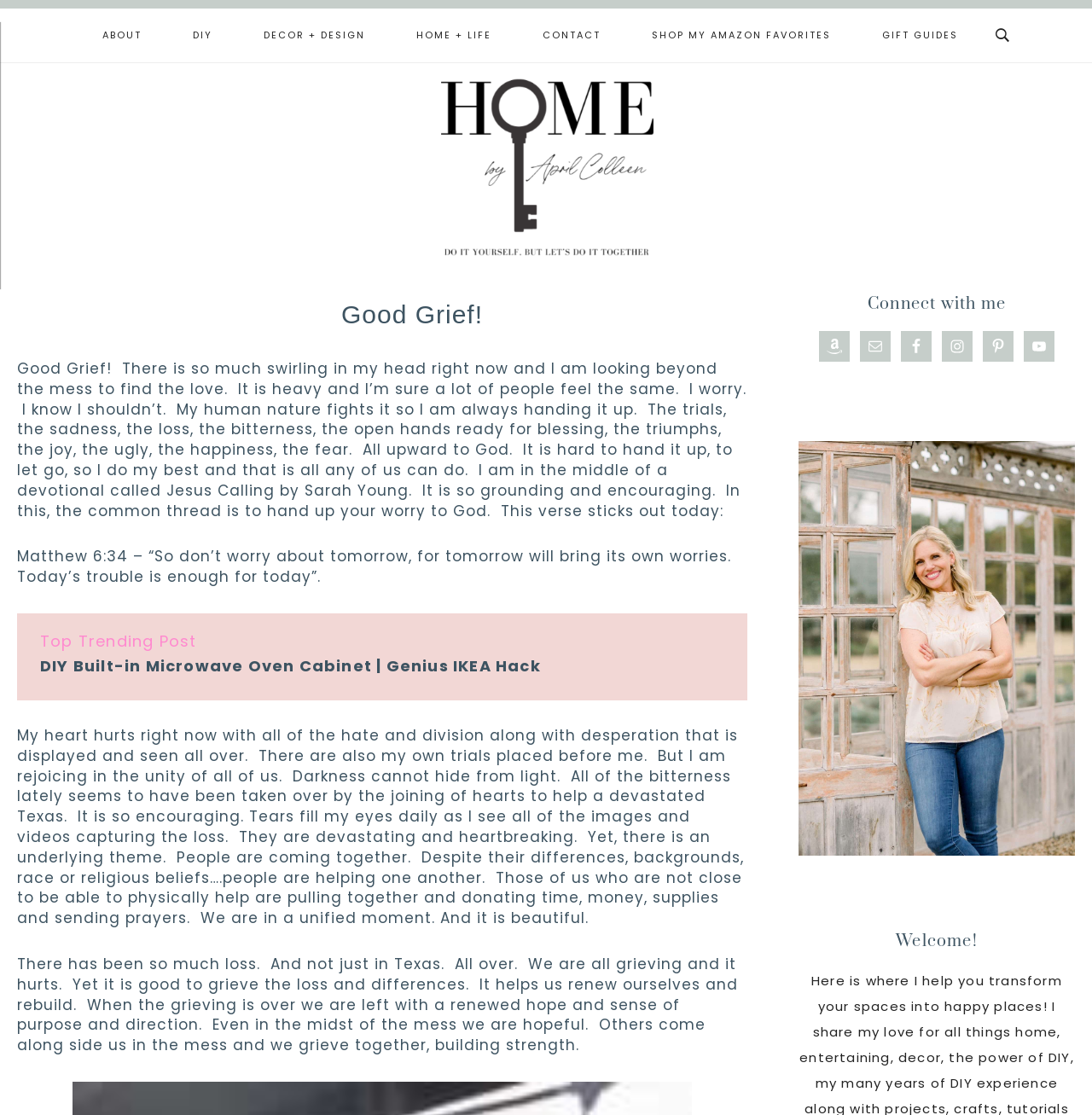Summarize the webpage comprehensively, mentioning all visible components.

This webpage is a personal blog with a focus on self-reflection, hope, and unity. At the top, there are three "Skip to" links, followed by a navigation menu with seven links: "ABOUT", "DIY", "DECOR + DESIGN", "HOME + LIFE", "CONTACT", "SHOP MY AMAZON FAVORITES", and "GIFT GUIDES". Below the navigation menu, there is a search bar with a "Search this website" label and a "Search" button.

The main content of the page is a blog post titled "Good Grief! Looking beyond the mess to see the love". The post is a personal reflection on the author's feelings of heaviness and worry, and their efforts to find hope and love amidst the chaos. The text is divided into several paragraphs, with a quote from Matthew 6:34 and a mention of a devotional book called "Jesus Calling" by Sarah Young.

To the right of the main content, there is a sidebar with several sections. The top section is titled "Top Trending Post" and features a link to a DIY project. Below that, there are social media links to Amazon, Email, Facebook, Instagram, Pinterest, and YouTube, each with an accompanying image.

At the bottom of the sidebar, there is a "Welcome!" heading and a link to an unknown destination. The overall layout of the page is clean and easy to navigate, with a focus on the author's personal reflections and connections to their audience.